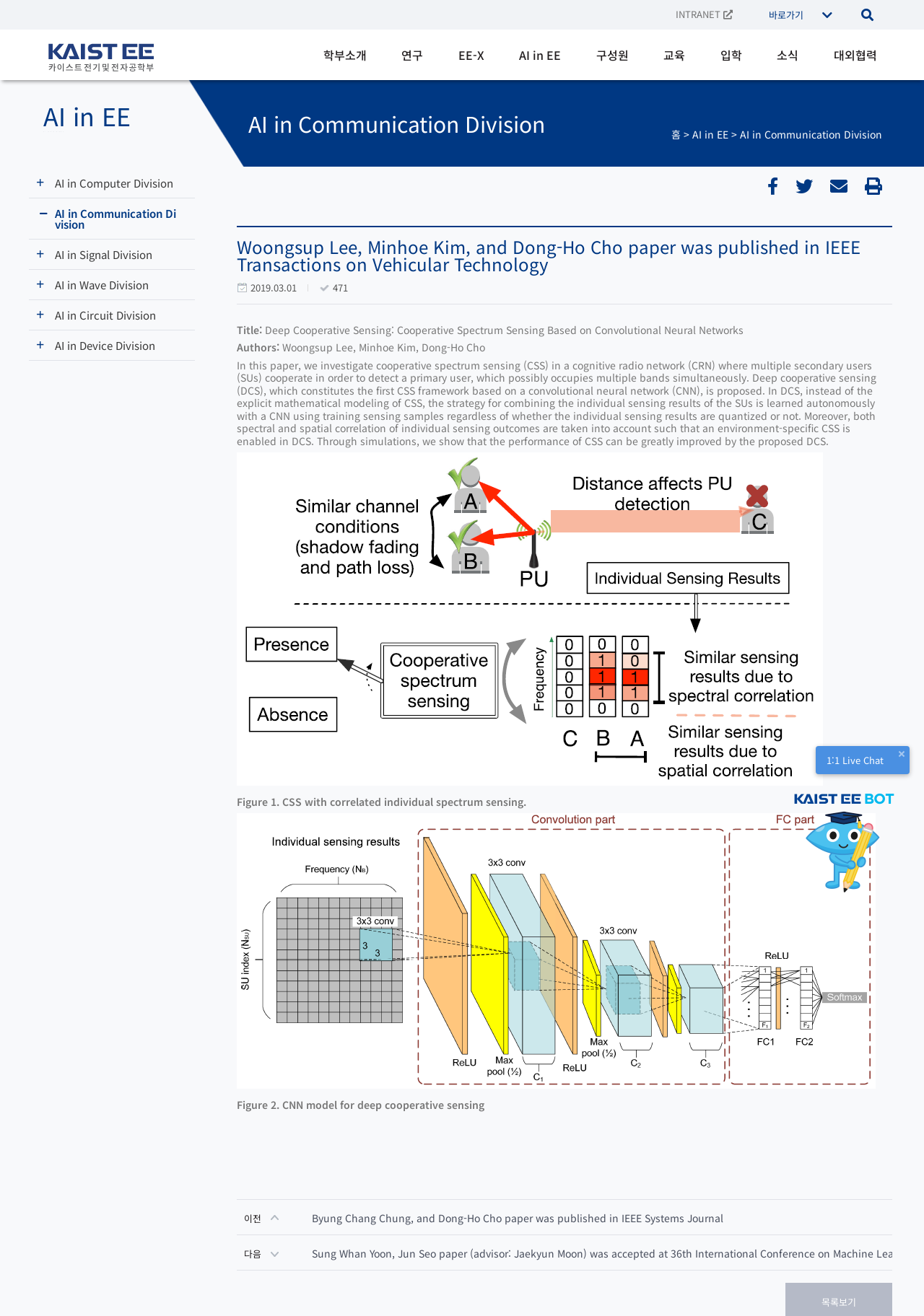Locate the bounding box coordinates of the element you need to click to accomplish the task described by this instruction: "Click on the '다음' link".

[0.256, 0.938, 0.966, 0.965]